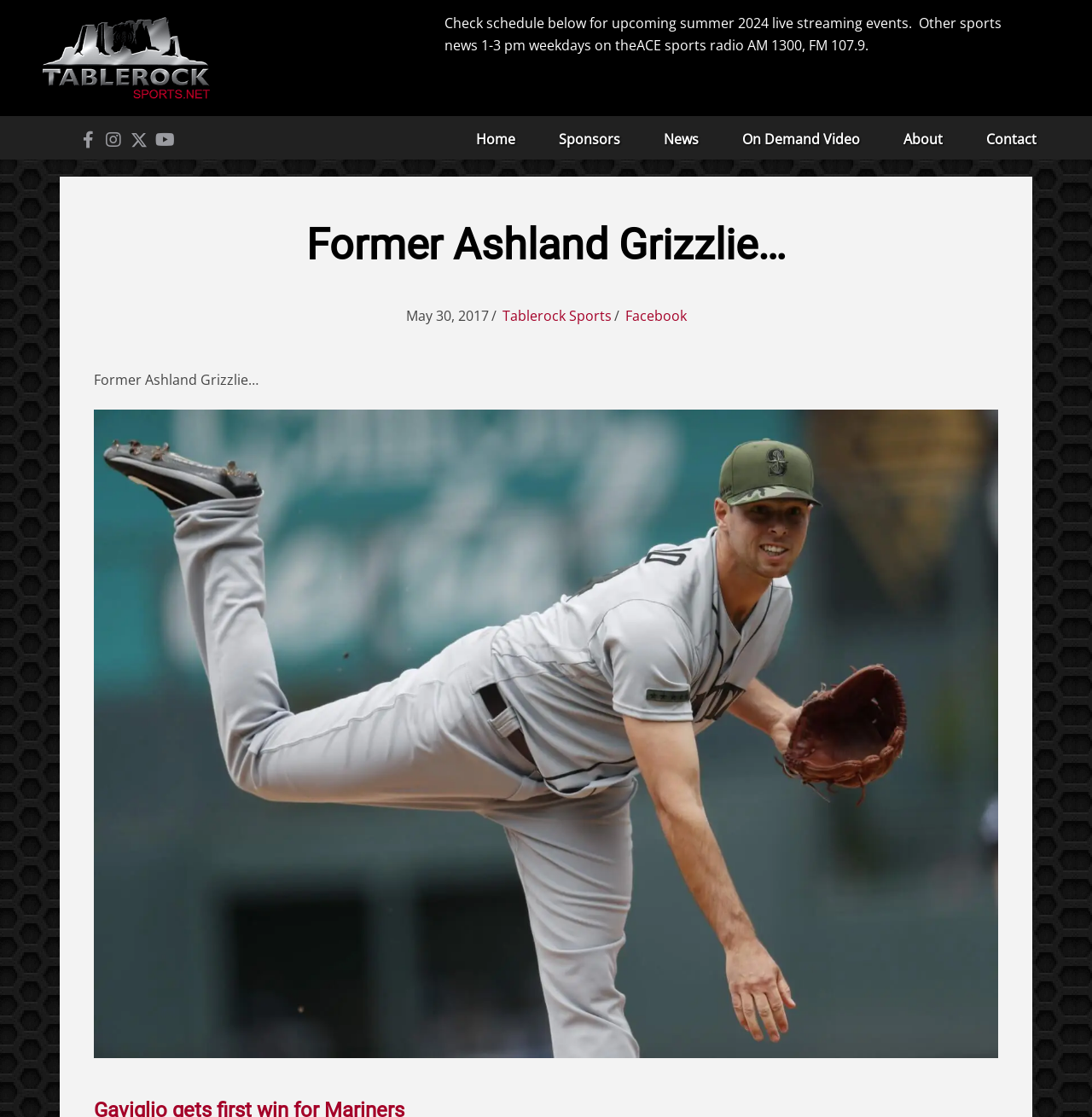Please determine the bounding box coordinates of the element to click in order to execute the following instruction: "Go to the Home page". The coordinates should be four float numbers between 0 and 1, specified as [left, top, right, bottom].

[0.416, 0.116, 0.491, 0.135]